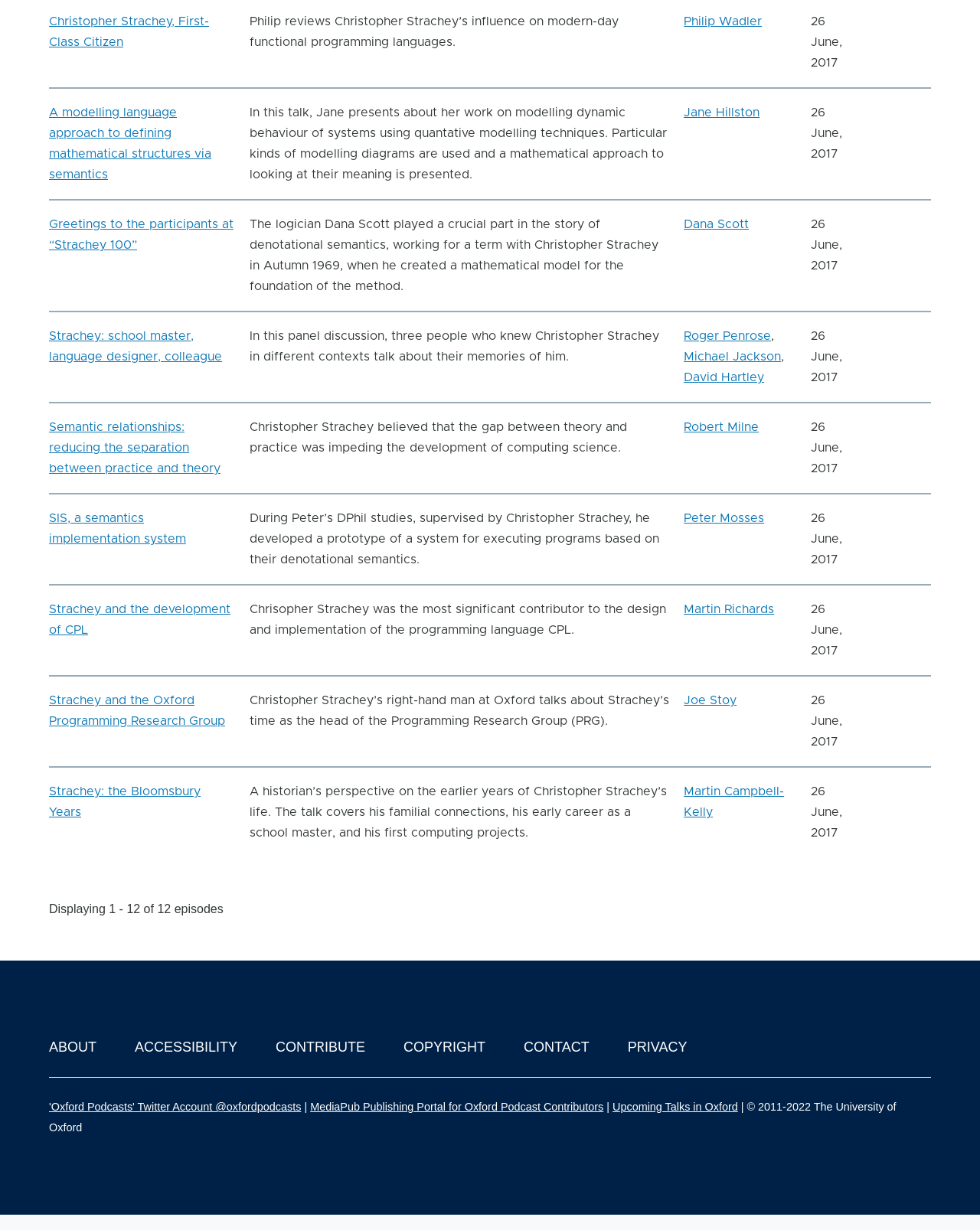Identify the bounding box coordinates of the element to click to follow this instruction: 'Go to the 'ABOUT' page'. Ensure the coordinates are four float values between 0 and 1, provided as [left, top, right, bottom].

[0.05, 0.845, 0.098, 0.857]